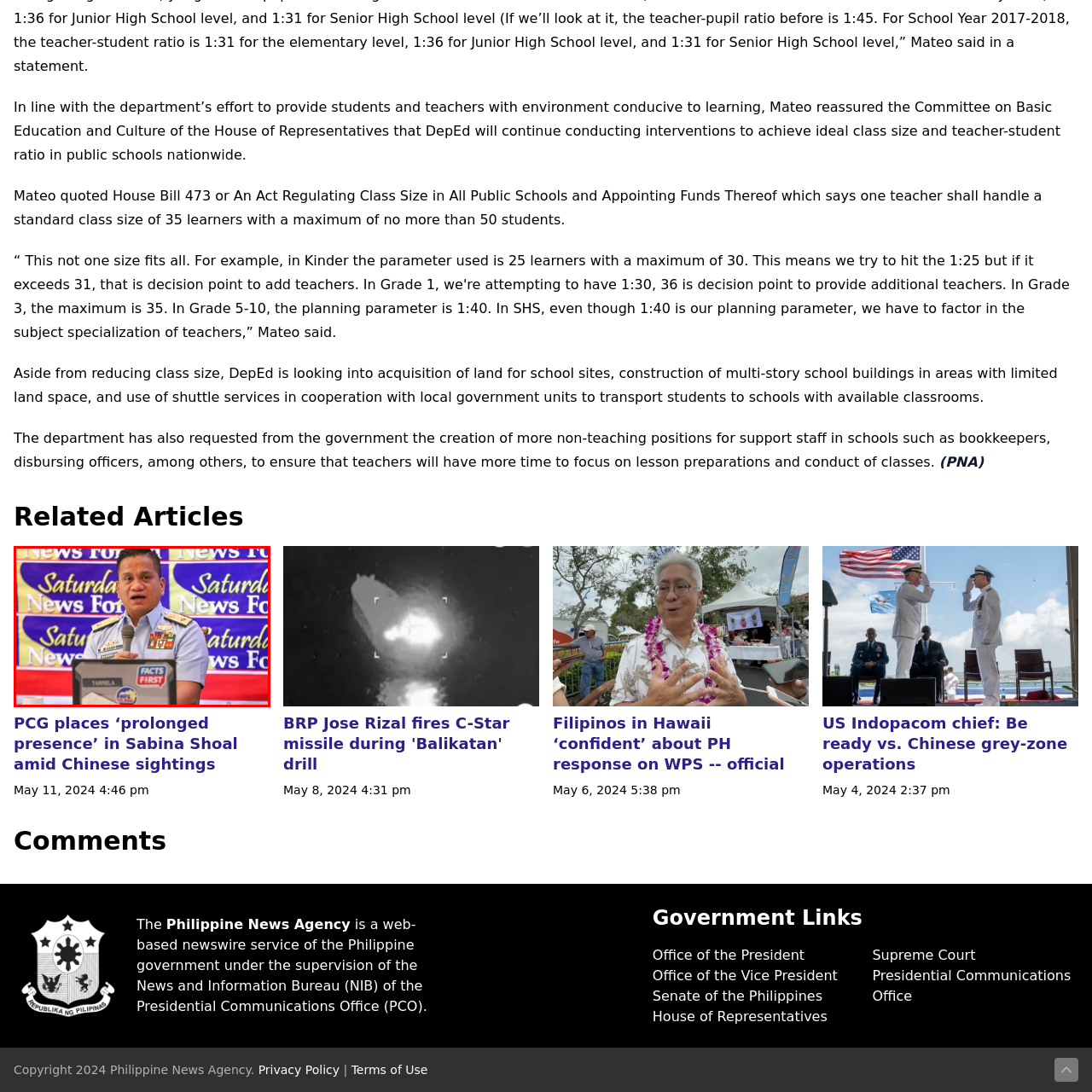Direct your attention to the image within the red boundary, What is displayed on the background?
 Respond with a single word or phrase.

A banner